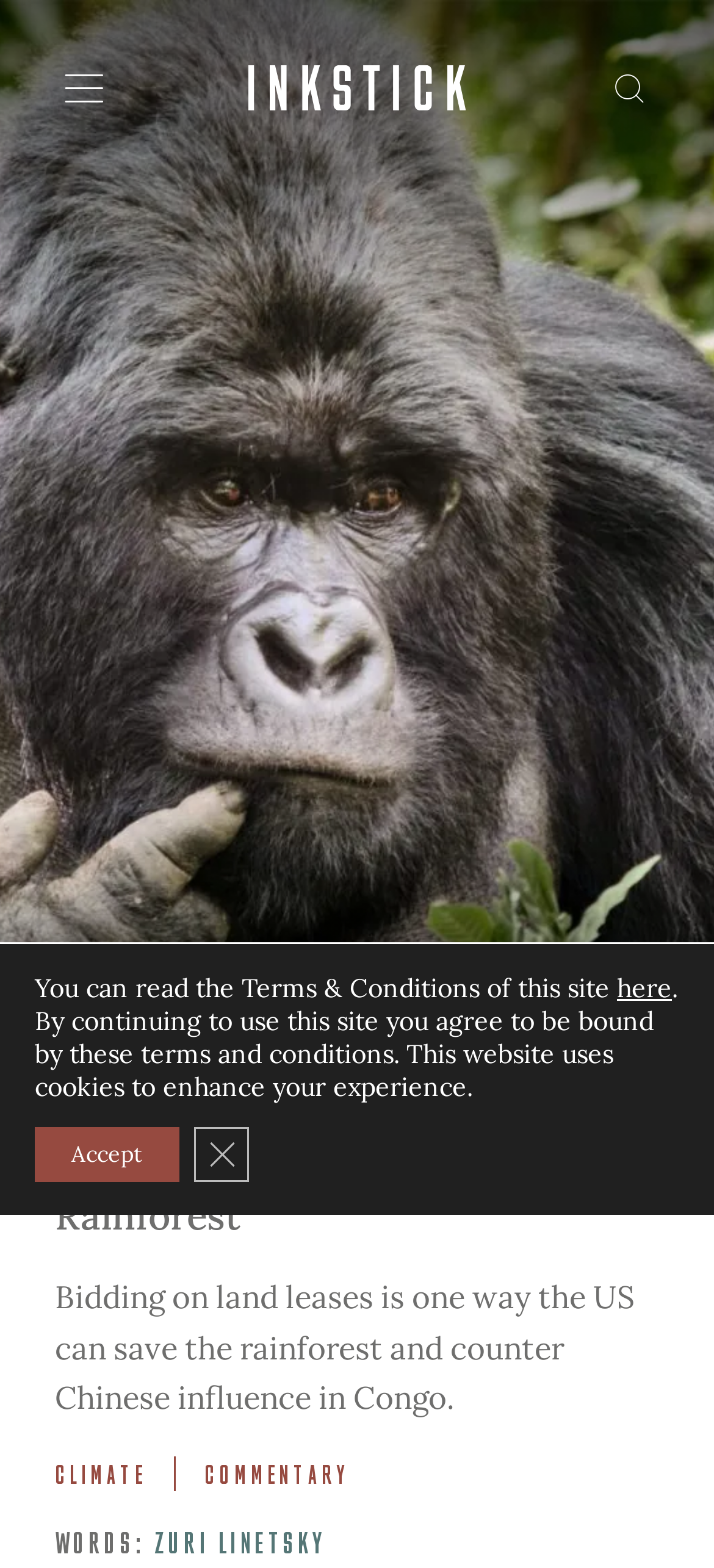Indicate the bounding box coordinates of the clickable region to achieve the following instruction: "Explore the CLIMATE section."

[0.077, 0.93, 0.204, 0.95]